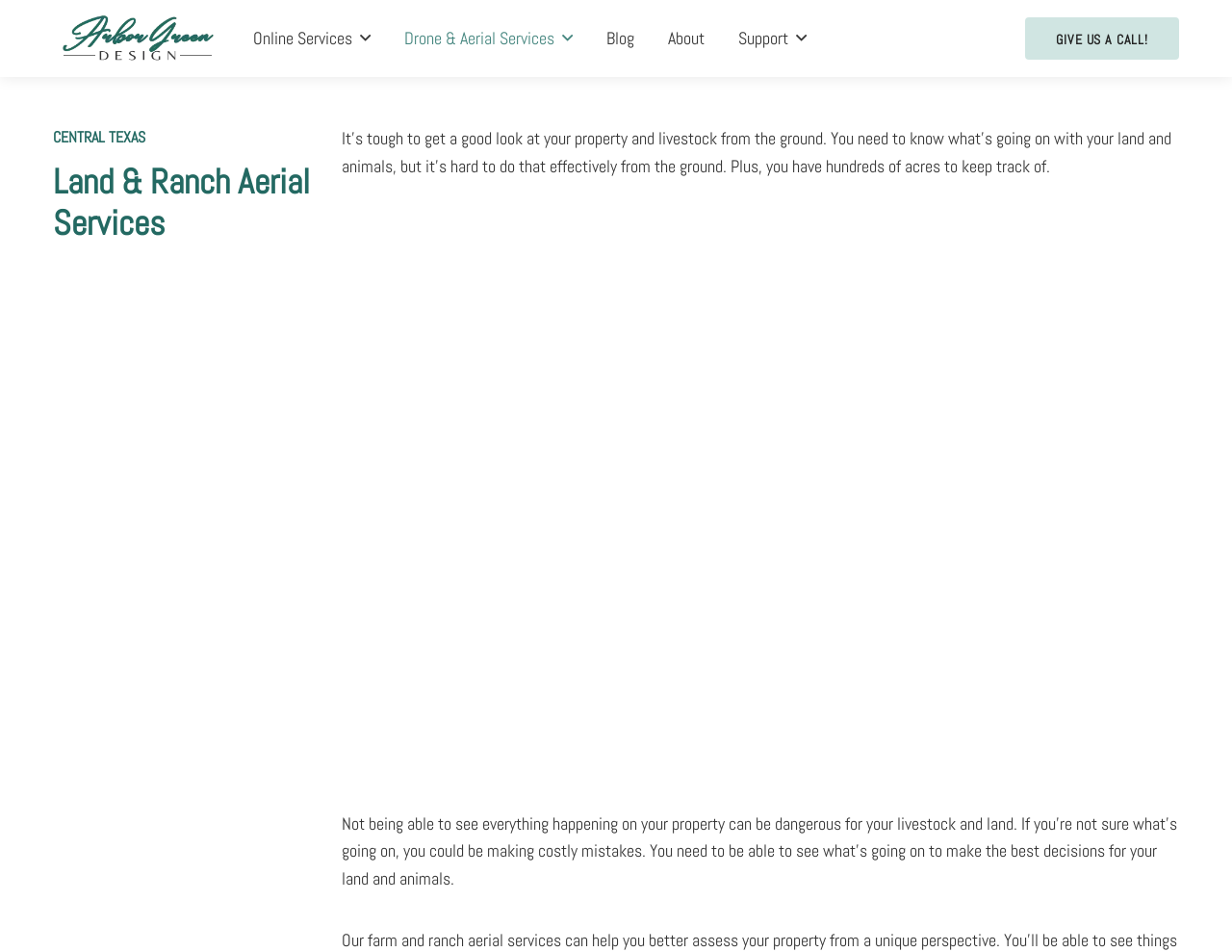Locate the bounding box of the UI element described in the following text: "Drone & Aerial Services".

[0.328, 0.0, 0.465, 0.081]